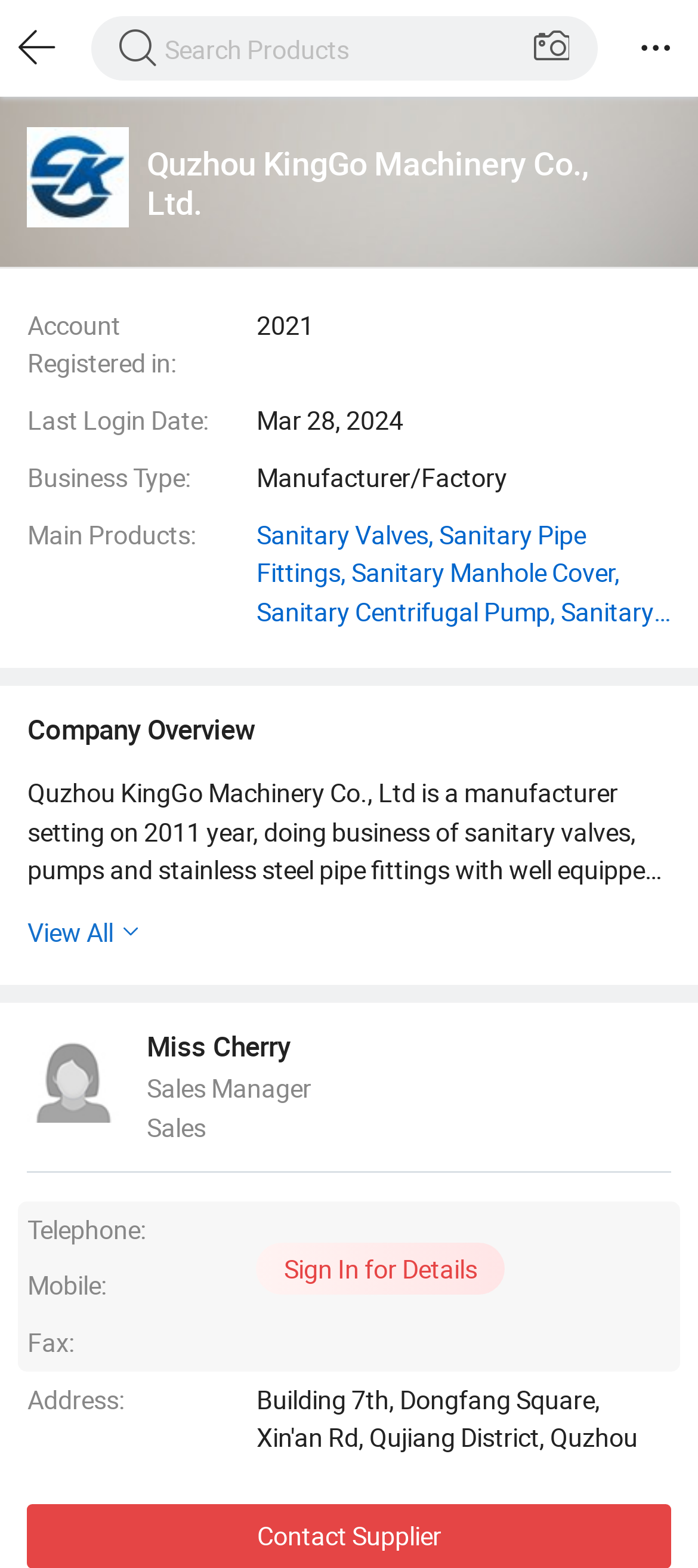What type of products does the company manufacture?
From the screenshot, provide a brief answer in one word or phrase.

Sanitary valves, pumps, and stainless steel pipe fittings